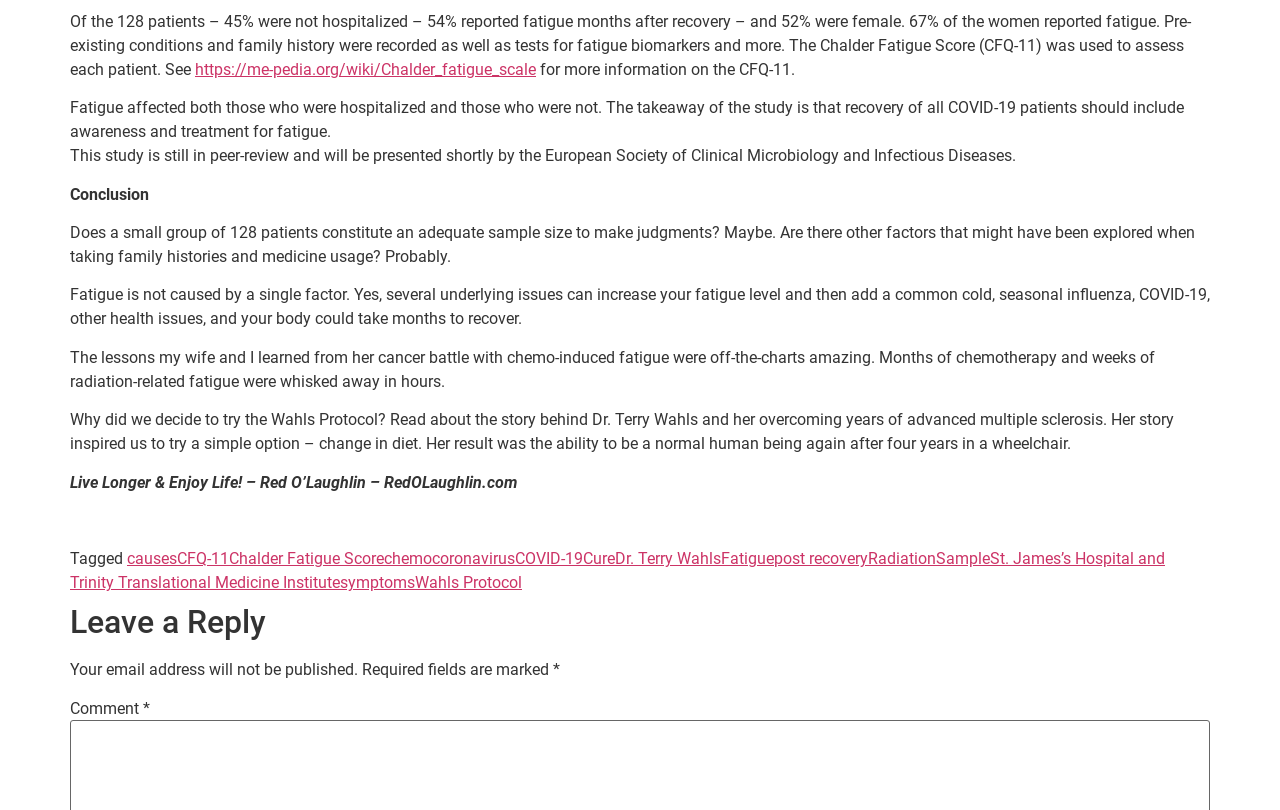Use the information in the screenshot to answer the question comprehensively: What is the purpose of the CFQ-11?

The webpage mentions that 'The Chalder Fatigue Score (CFQ-11) was used to assess each patient.' This indicates that the purpose of the CFQ-11 is to assess each patient.